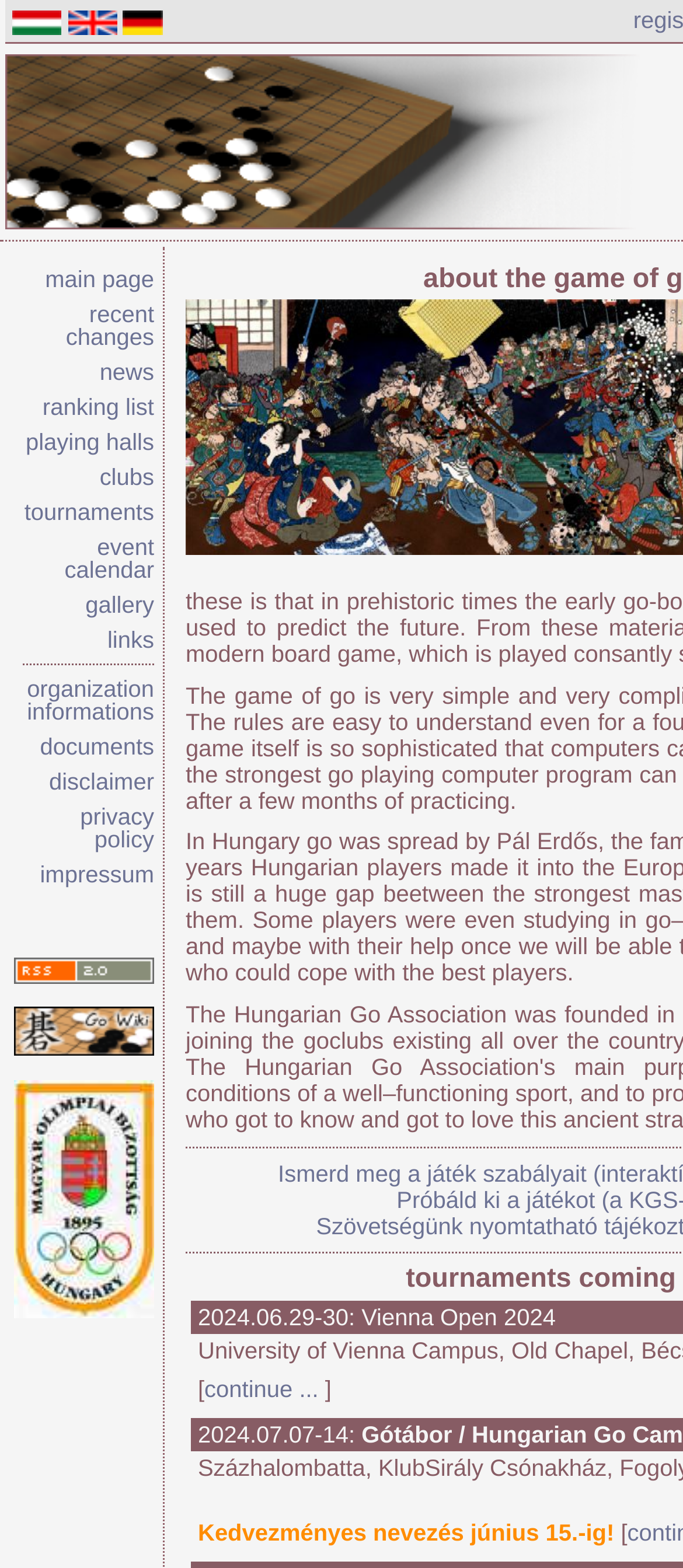Please specify the bounding box coordinates of the area that should be clicked to accomplish the following instruction: "Switch to Hungarian language". The coordinates should consist of four float numbers between 0 and 1, i.e., [left, top, right, bottom].

[0.018, 0.005, 0.09, 0.021]